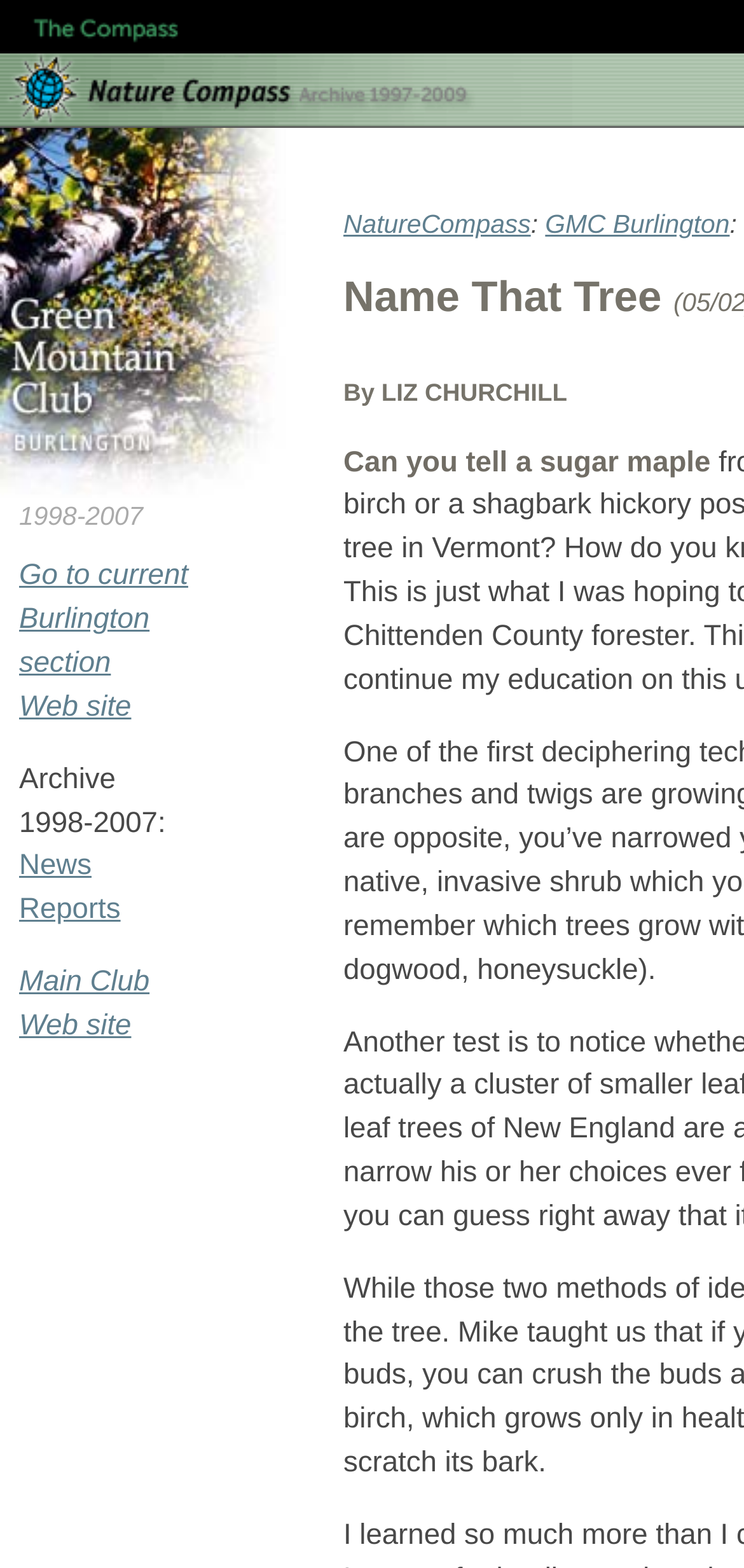Please provide a brief answer to the question using only one word or phrase: 
How many tables are on the webpage?

2